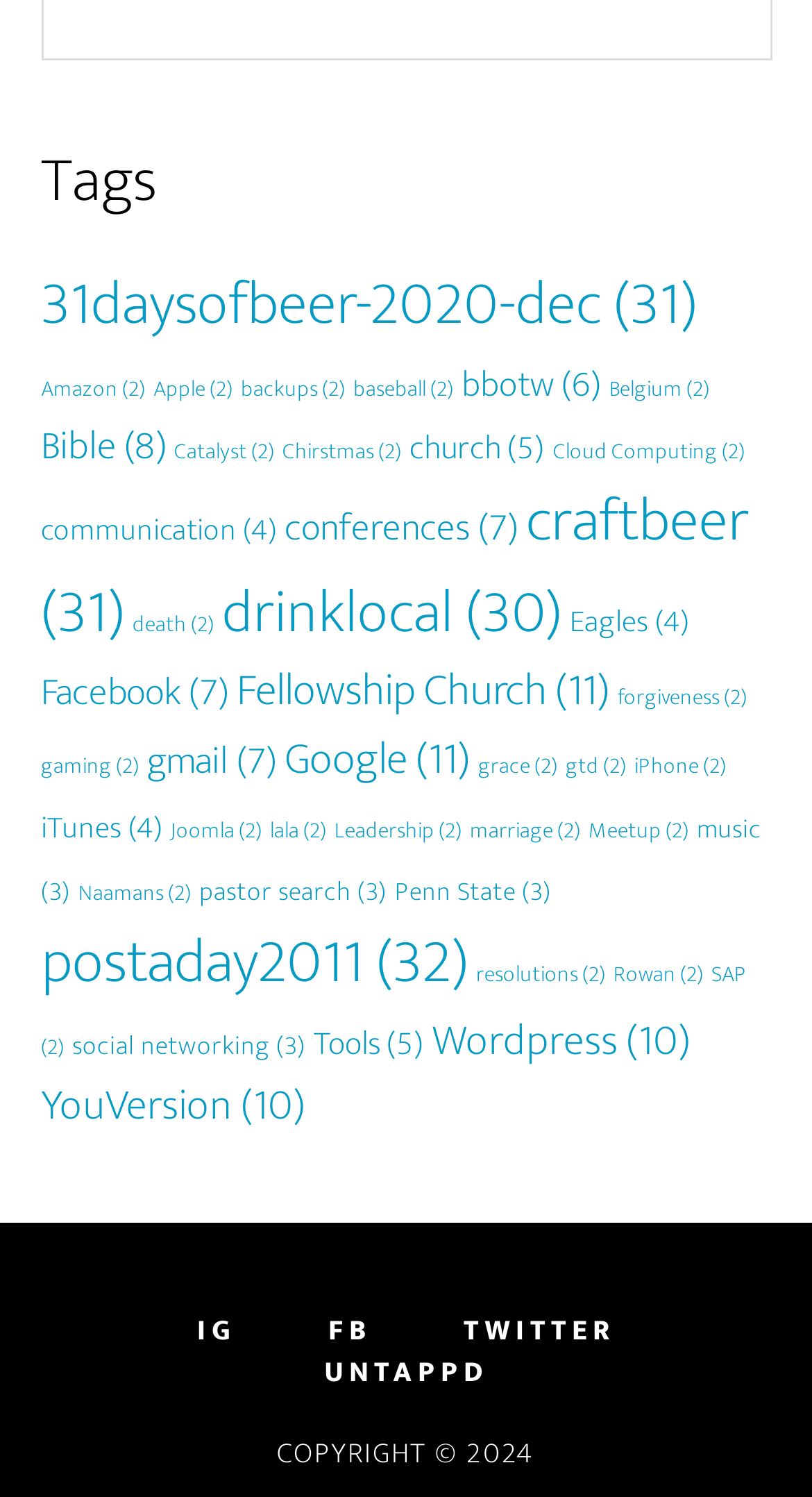Locate the bounding box coordinates of the element that needs to be clicked to carry out the instruction: "Check out Playstation Cloud games". The coordinates should be given as four float numbers ranging from 0 to 1, i.e., [left, top, right, bottom].

None